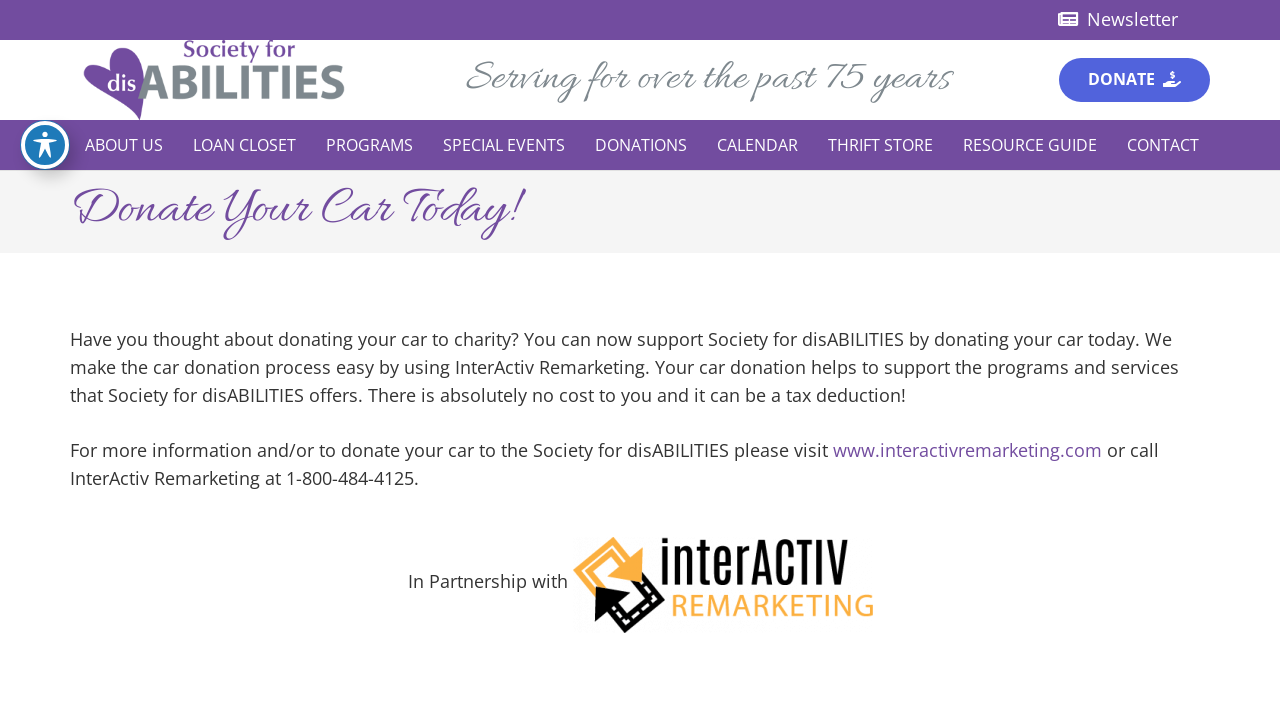Please determine the primary heading and provide its text.

Donate Your Car Today!